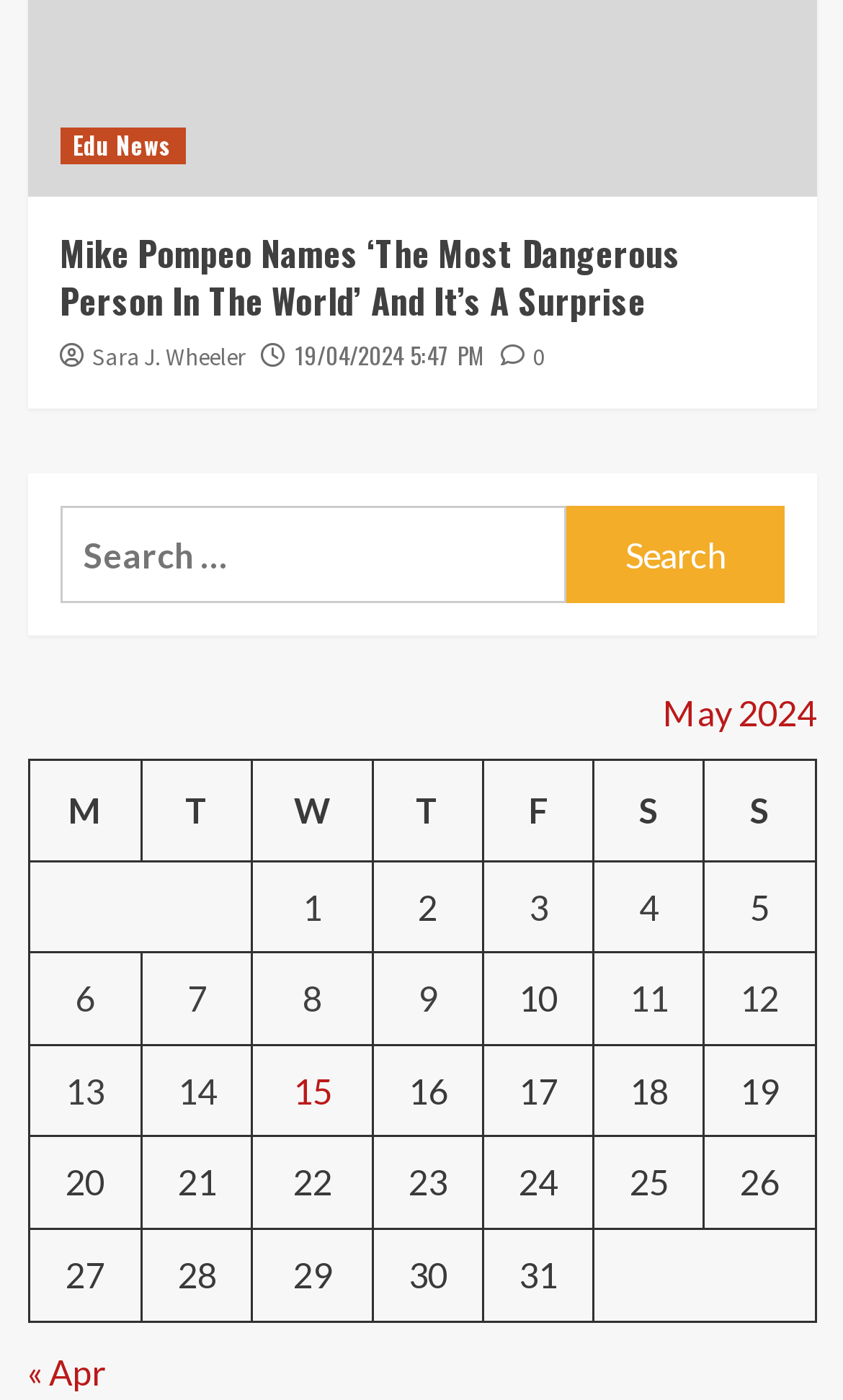Kindly determine the bounding box coordinates for the clickable area to achieve the given instruction: "View posts published on May 1, 2024".

[0.359, 0.633, 0.382, 0.662]